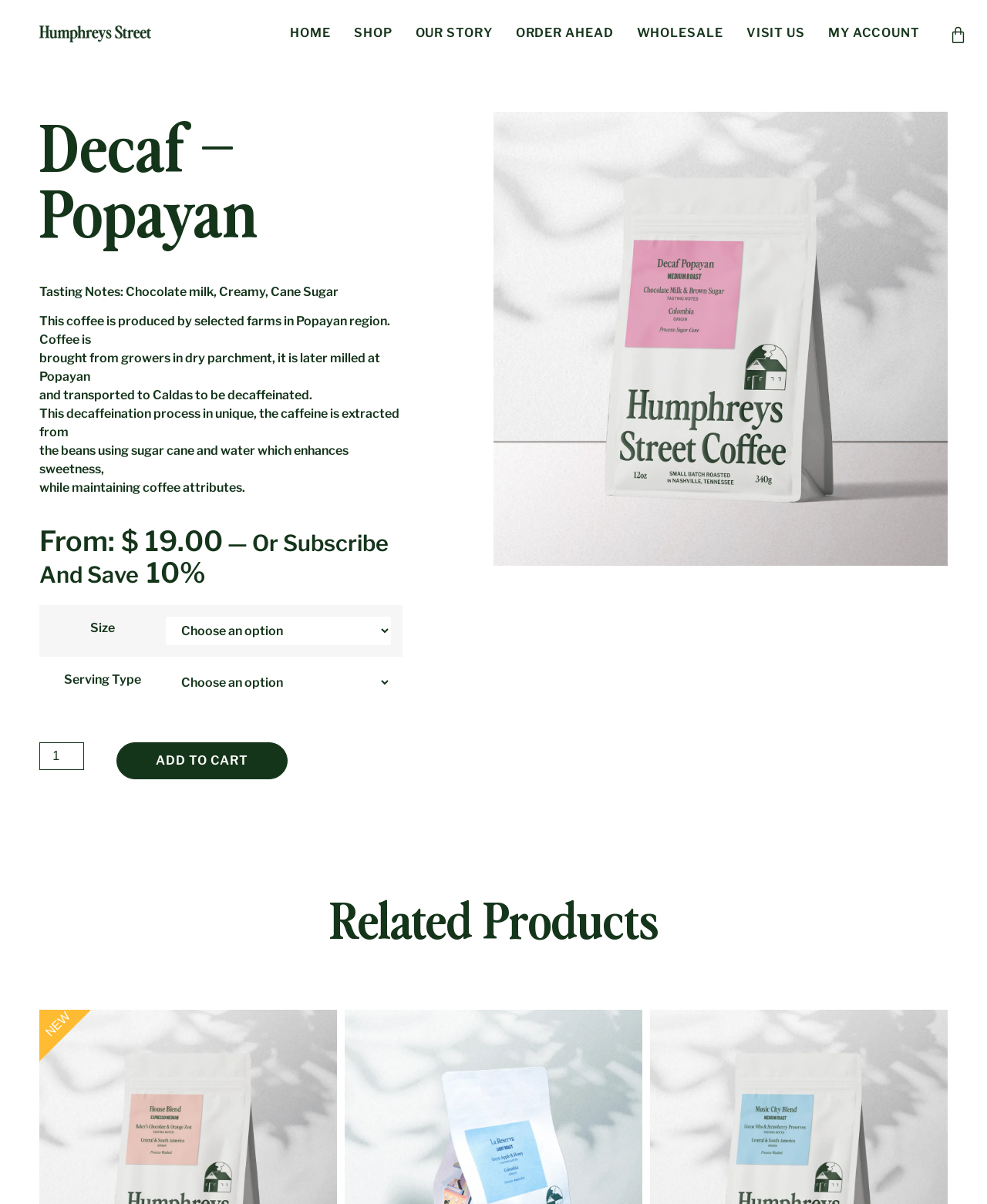Could you provide the bounding box coordinates for the portion of the screen to click to complete this instruction: "Add the product to the cart"?

[0.118, 0.616, 0.292, 0.647]